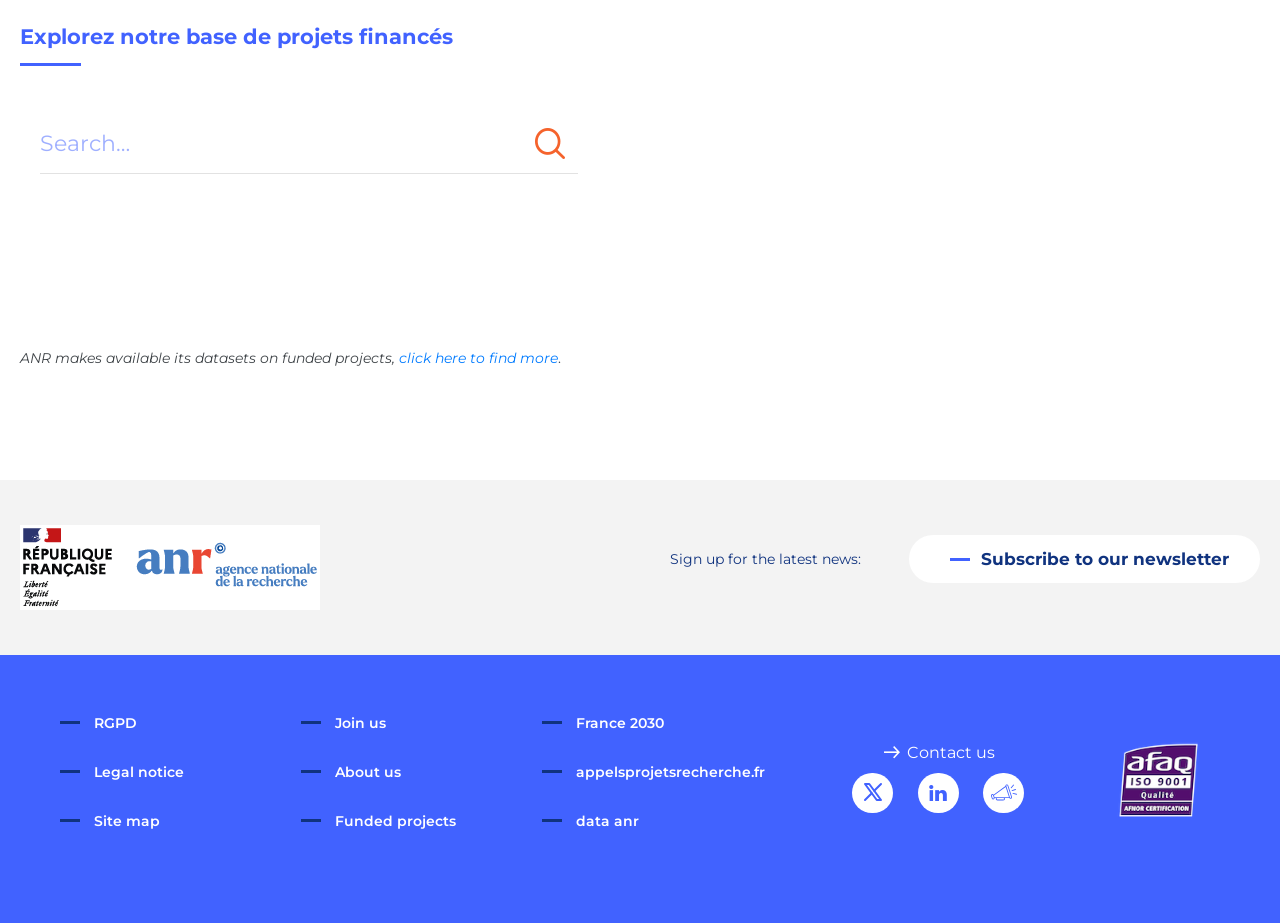Based on what you see in the screenshot, provide a thorough answer to this question: What is the purpose of the links at the bottom of the page?

The links at the bottom of the page, such as 'About us', 'Funded projects', 'Join us', etc., are likely used for navigation to other sections of the website or to access specific information.